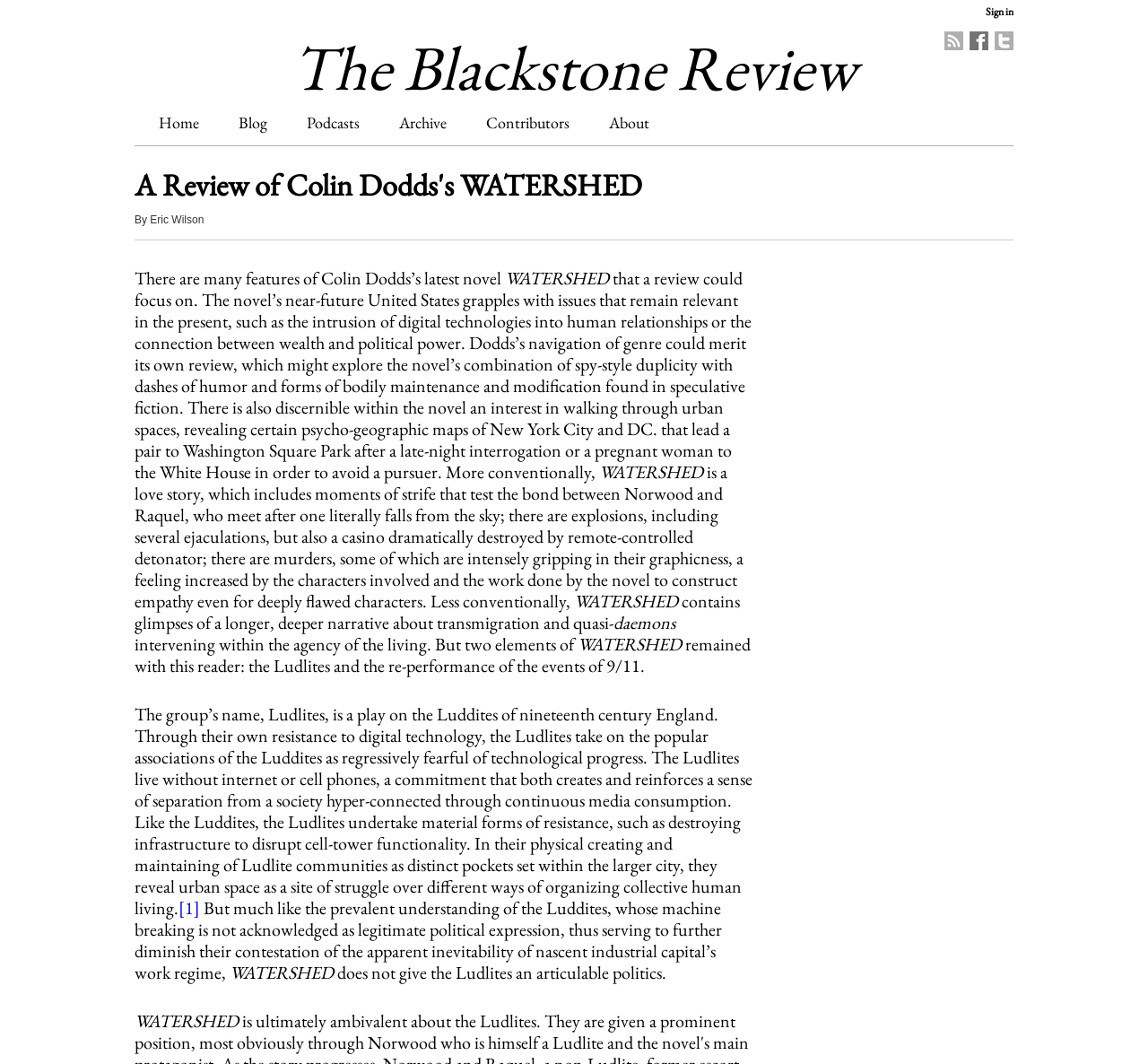Who wrote the book WATERSHED?
Refer to the image and answer the question using a single word or phrase.

Colin Dodds